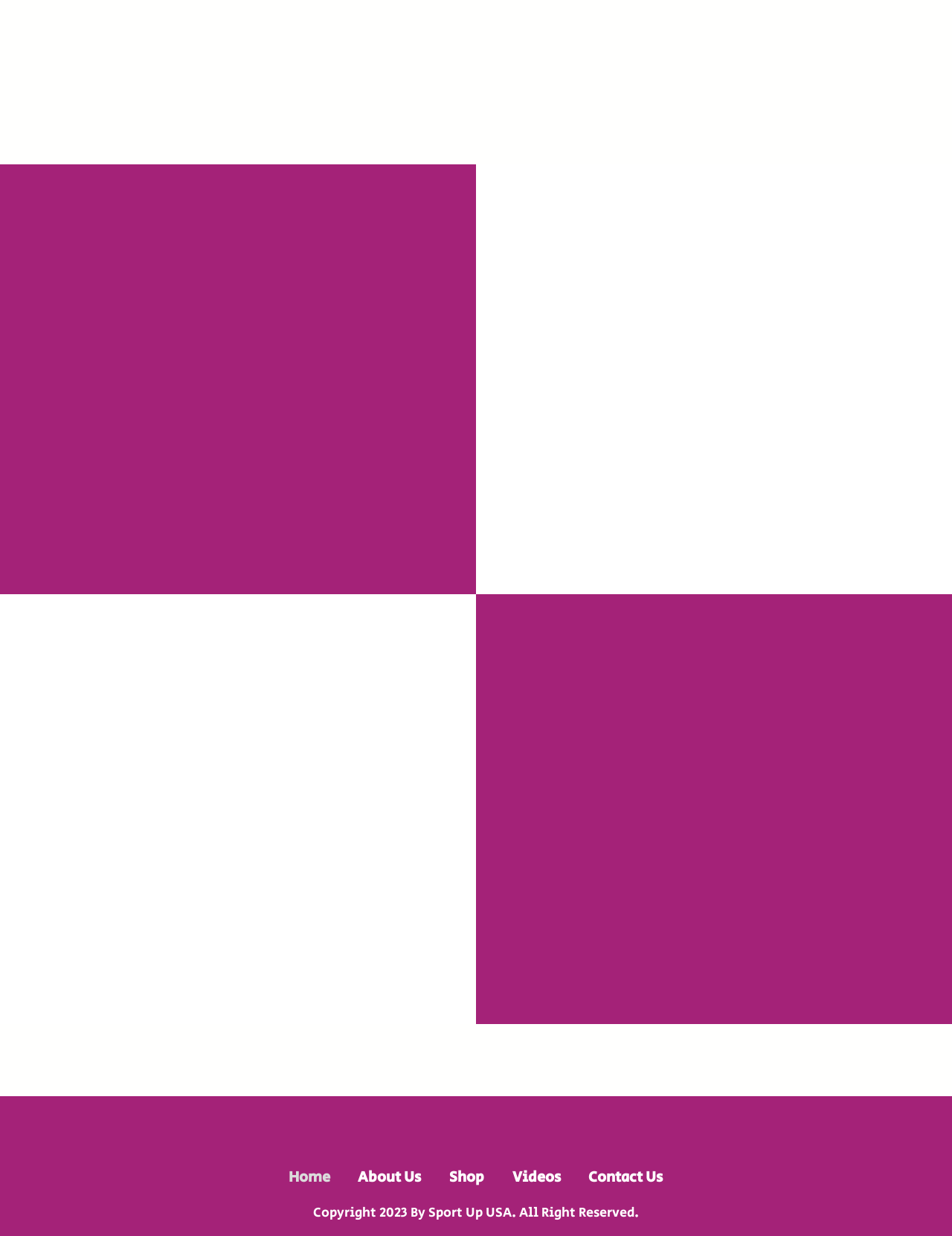Locate the bounding box coordinates of the clickable region necessary to complete the following instruction: "Click on Buy Now for Pull up Assist Band". Provide the coordinates in the format of four float numbers between 0 and 1, i.e., [left, top, right, bottom].

[0.066, 0.397, 0.215, 0.434]